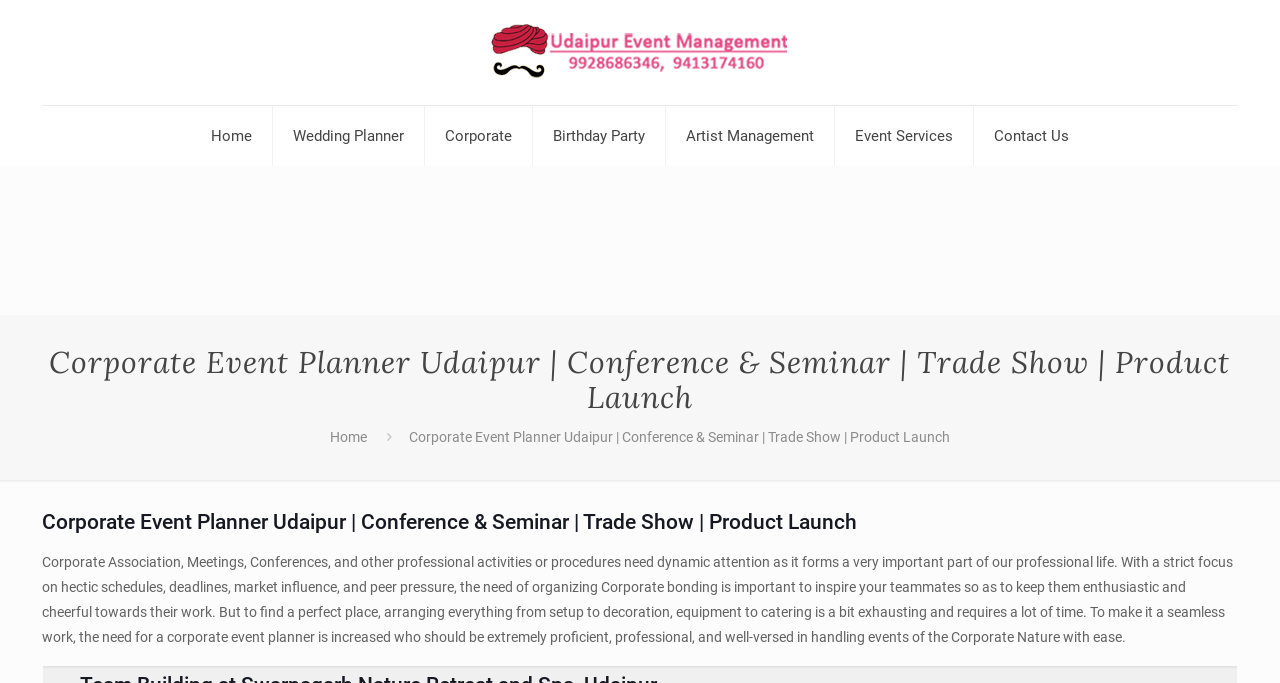Please provide a detailed answer to the question below by examining the image:
What is the purpose of corporate bonding?

According to the webpage content, corporate bonding is important to inspire teammates so as to keep them enthusiastic and cheerful towards their work. This is mentioned in the text '...the need of organizing Corporate bonding is important to inspire your teammates so as to keep them enthusiastic and cheerful towards their work'.